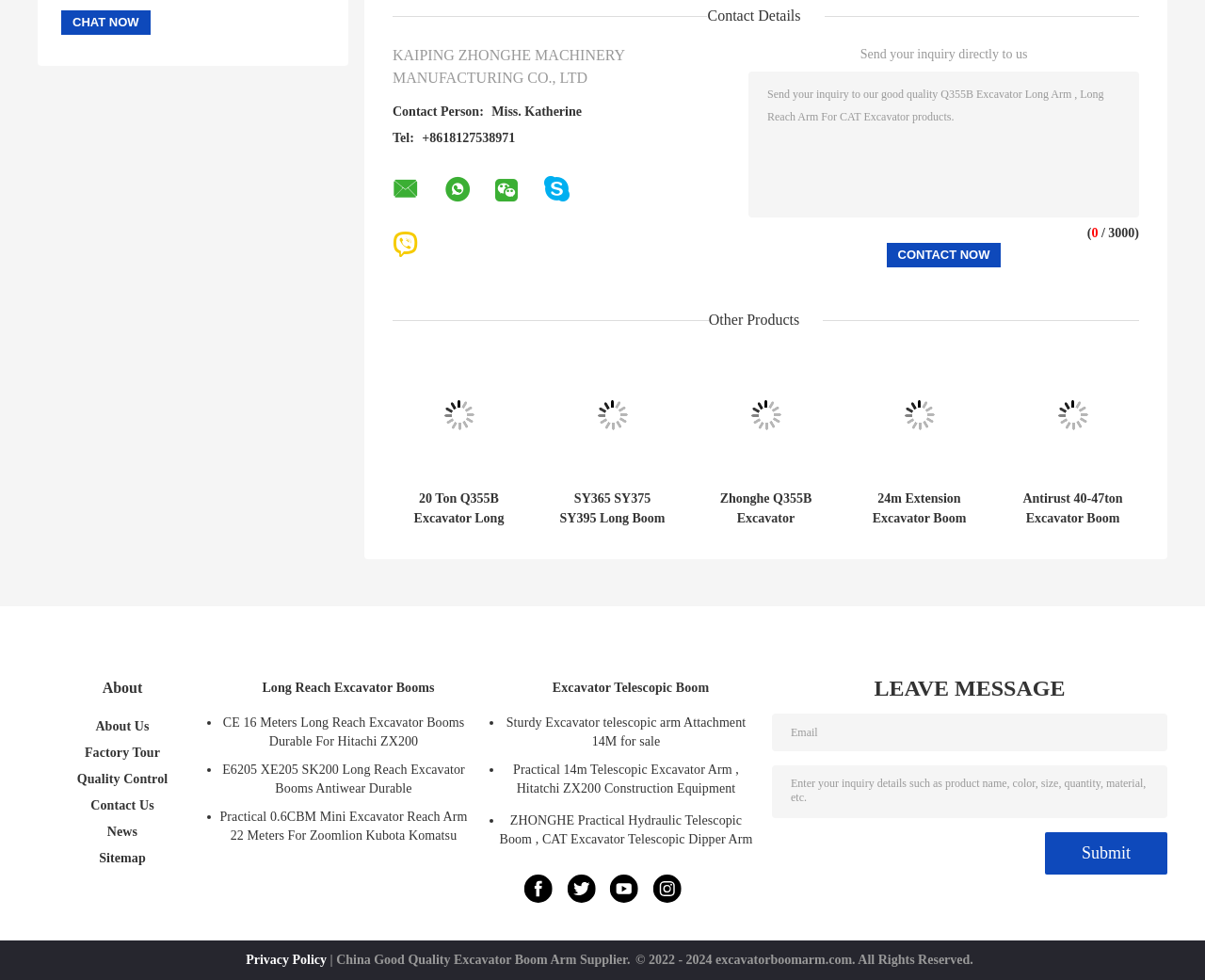Please provide a comprehensive answer to the question based on the screenshot: How many products are listed?

I counted the number of products by looking at the links and headings with product names and found six products listed.